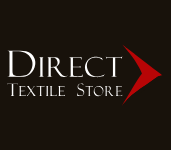Provide a one-word or short-phrase response to the question:
What is the background color of the logo?

Black